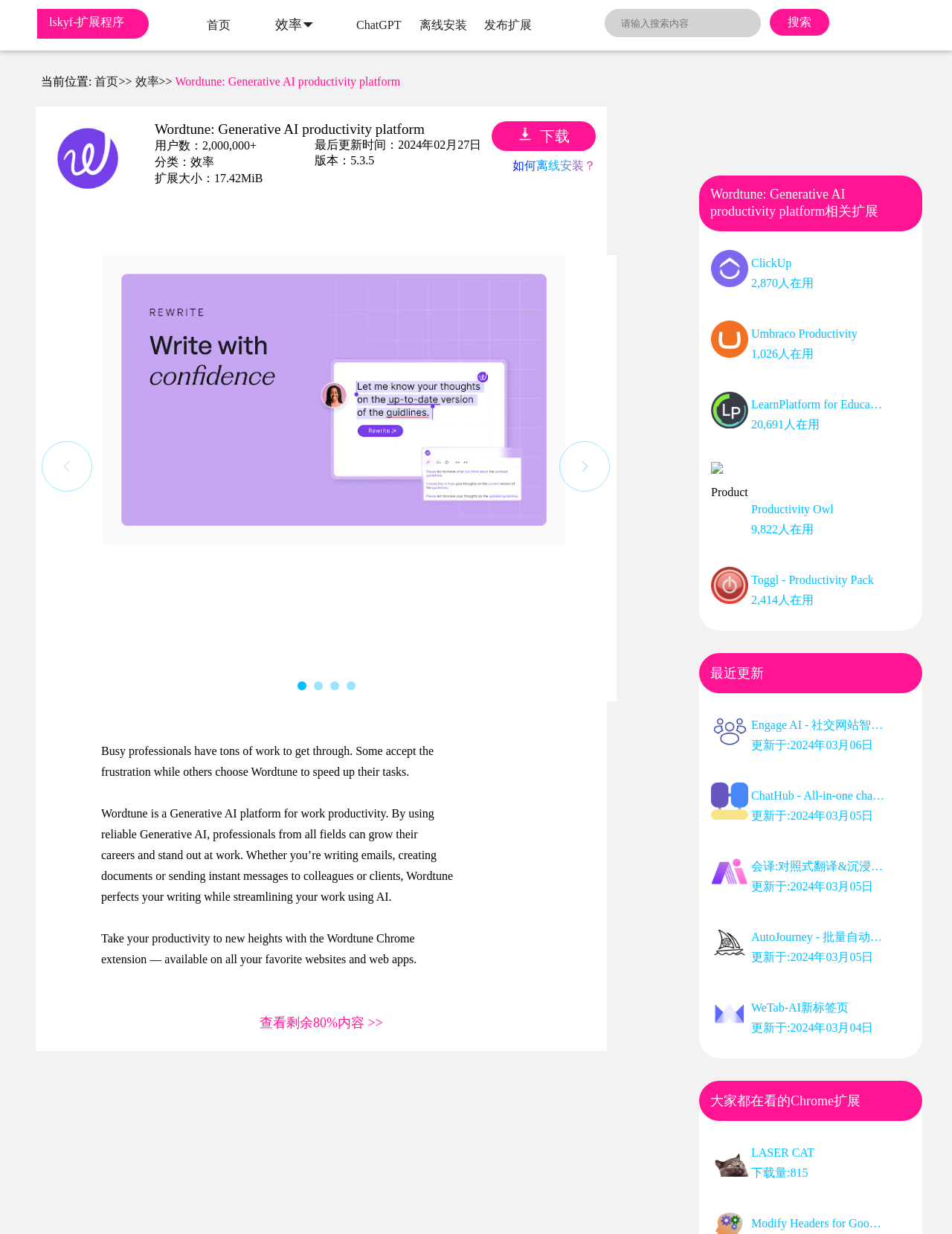Please identify the bounding box coordinates of the clickable area that will fulfill the following instruction: "Search for Wordtune". The coordinates should be in the format of four float numbers between 0 and 1, i.e., [left, top, right, bottom].

[0.635, 0.007, 0.799, 0.03]